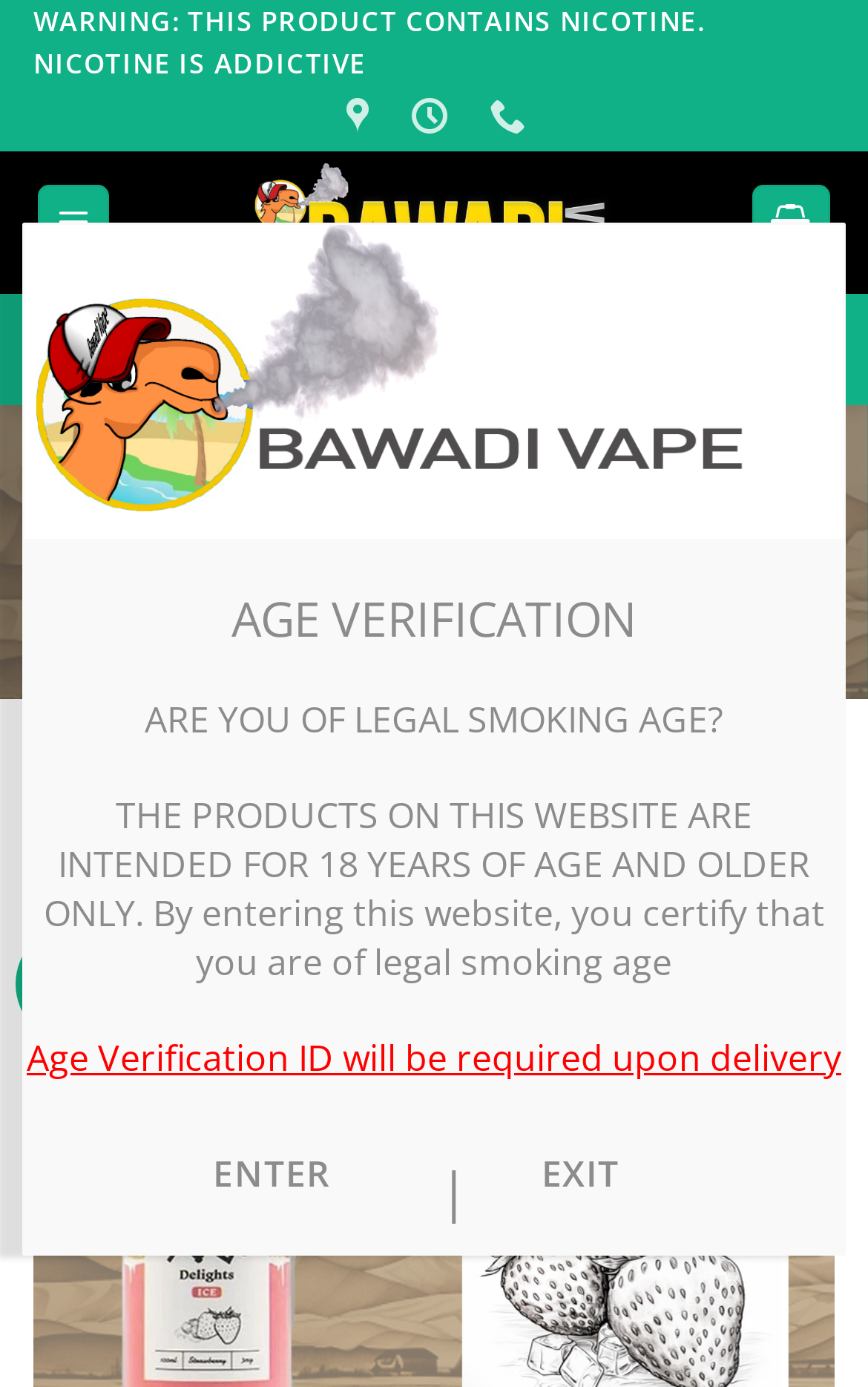Identify the bounding box coordinates for the element you need to click to achieve the following task: "Click the 'Shop' link". The coordinates must be four float values ranging from 0 to 1, formatted as [left, top, right, bottom].

[0.381, 0.333, 0.46, 0.362]